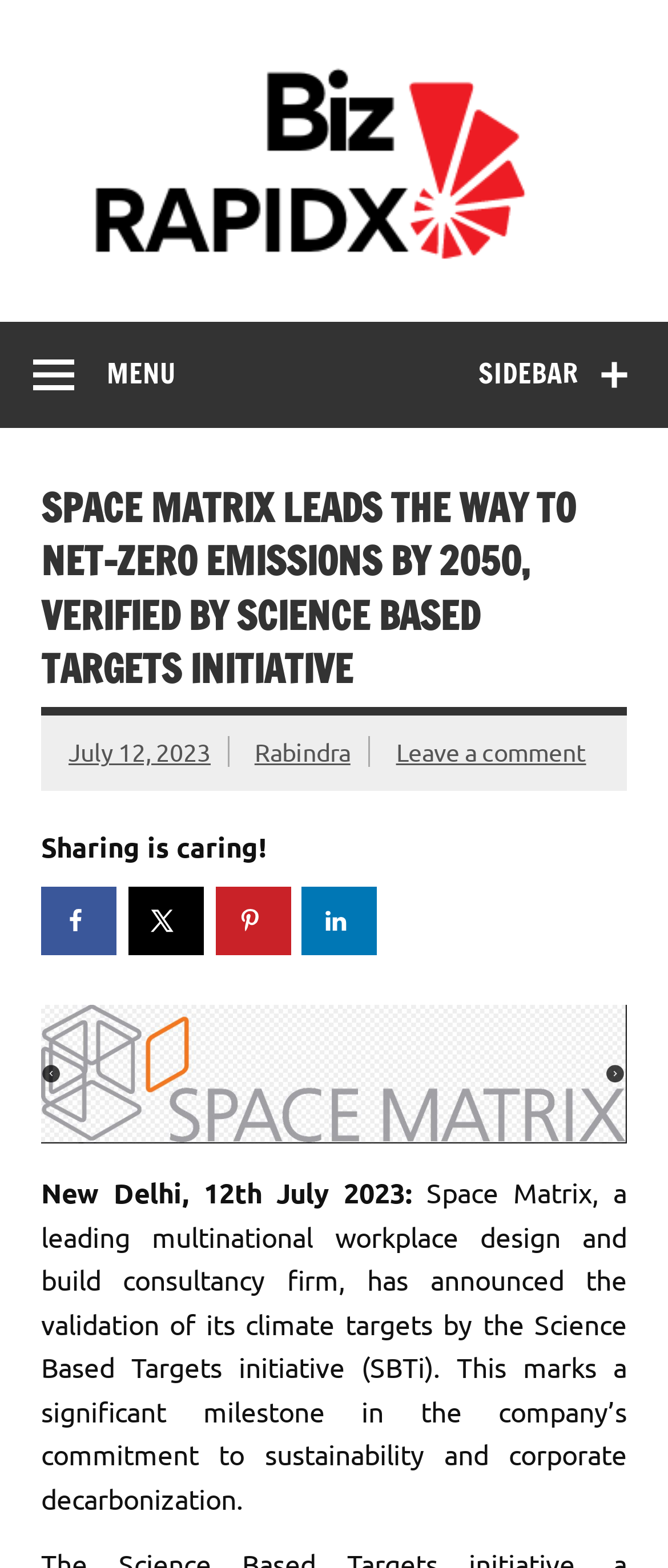Identify the bounding box coordinates for the UI element described as follows: Pinterest. Use the format (top-left x, top-left y, bottom-right x, bottom-right y) and ensure all values are floating point numbers between 0 and 1.

[0.322, 0.565, 0.435, 0.609]